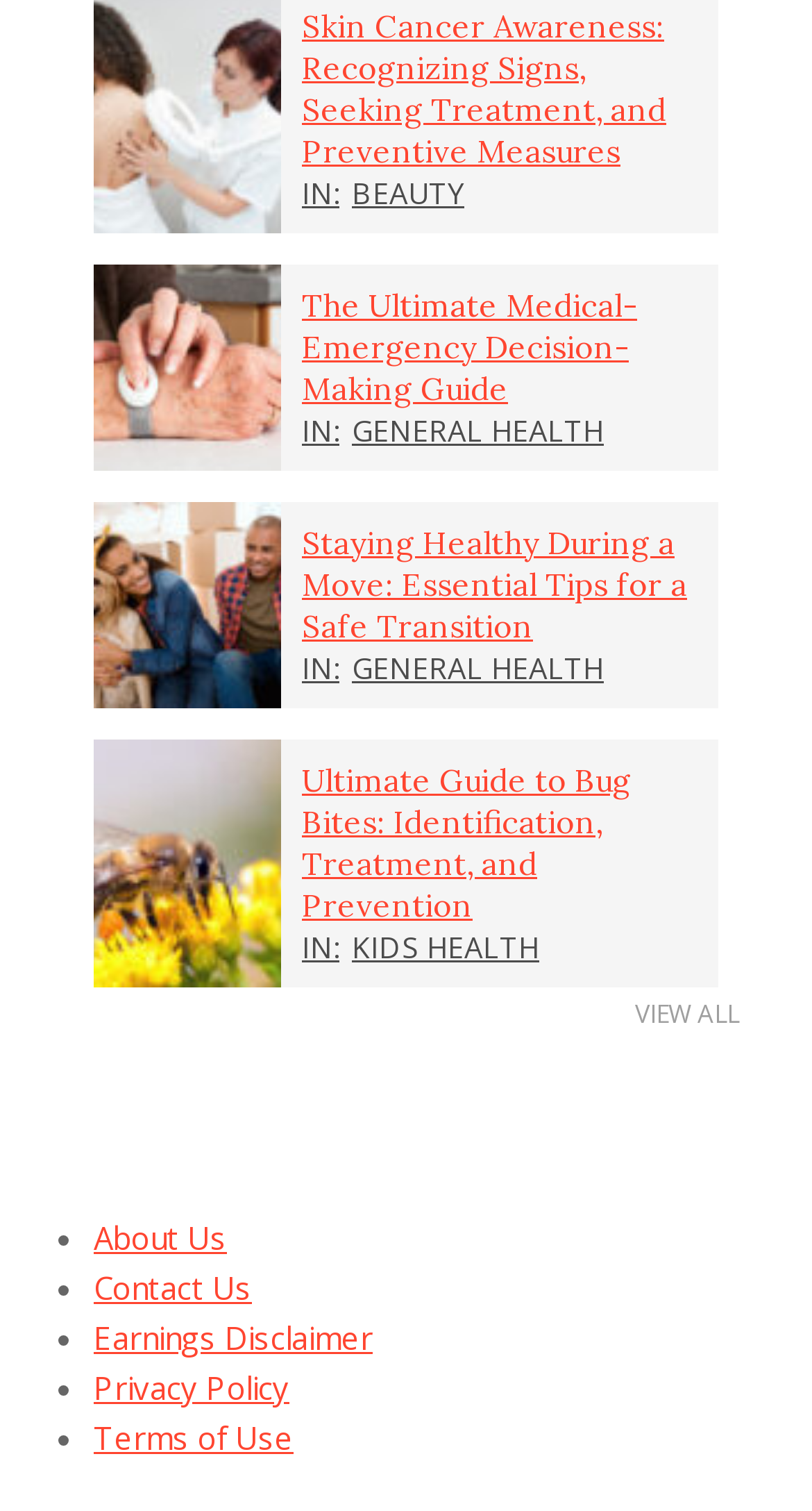Find the bounding box coordinates of the element to click in order to complete the given instruction: "Learn about Bug Bites."

[0.372, 0.504, 0.859, 0.614]